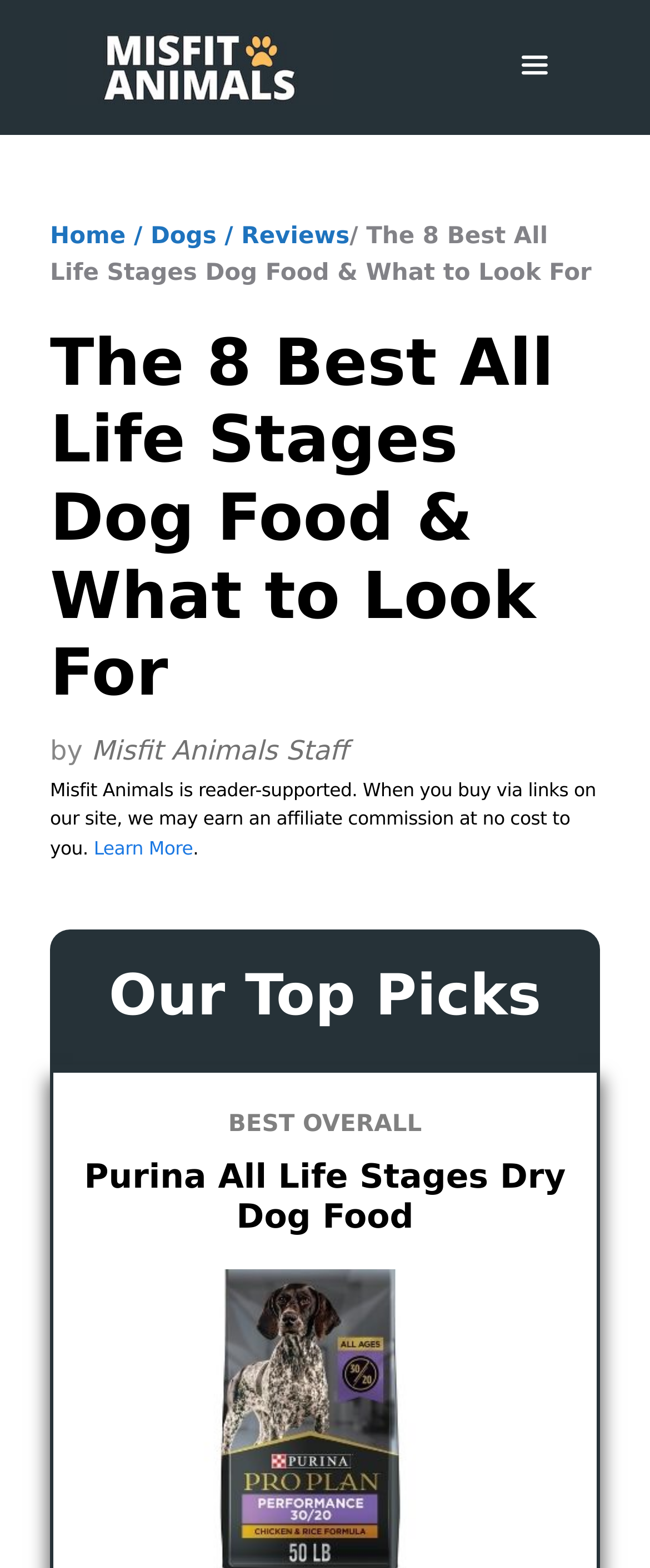Identify the bounding box coordinates of the area you need to click to perform the following instruction: "view Purina All Life Stages Dry Dog Food details".

[0.108, 0.737, 0.892, 0.788]